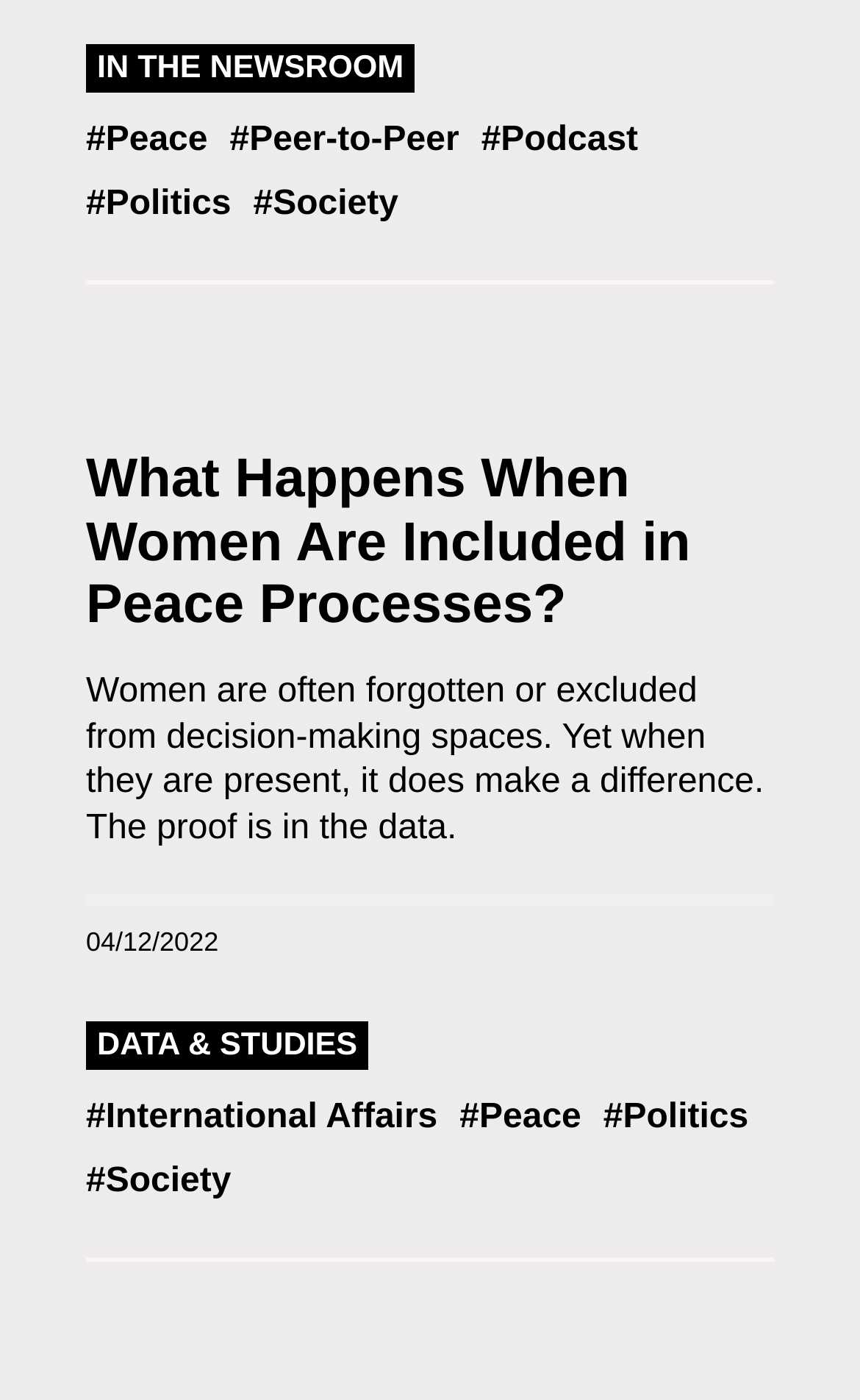Determine the bounding box coordinates of the clickable region to follow the instruction: "Go to current families page".

None